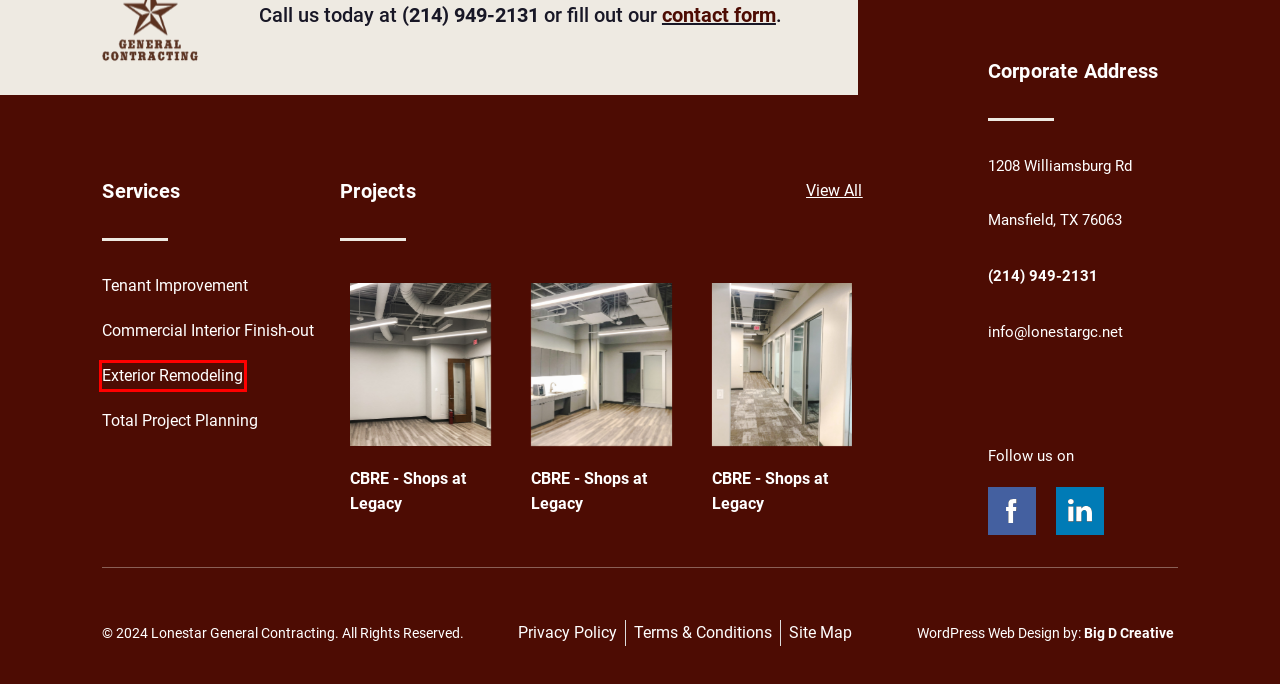You are provided with a screenshot of a webpage that has a red bounding box highlighting a UI element. Choose the most accurate webpage description that matches the new webpage after clicking the highlighted element. Here are your choices:
A. Exterior Remodeling | Lonestar General Contracting
B. PROJECTS Archive | Lonestar General Contracting
C. Terms & Conditions / Disclaimer | Lonestar General Contracting
D. Privacy Policy | Lonestar General Contracting
E. Who We Are | Lonestar General Contracting
F. Tenant Improvement | Lonestar General Contracting
G. Sitemap | Lonestar General Contracting
H. Commercial Interior Finish-Out | Lonestar General Contracting

A